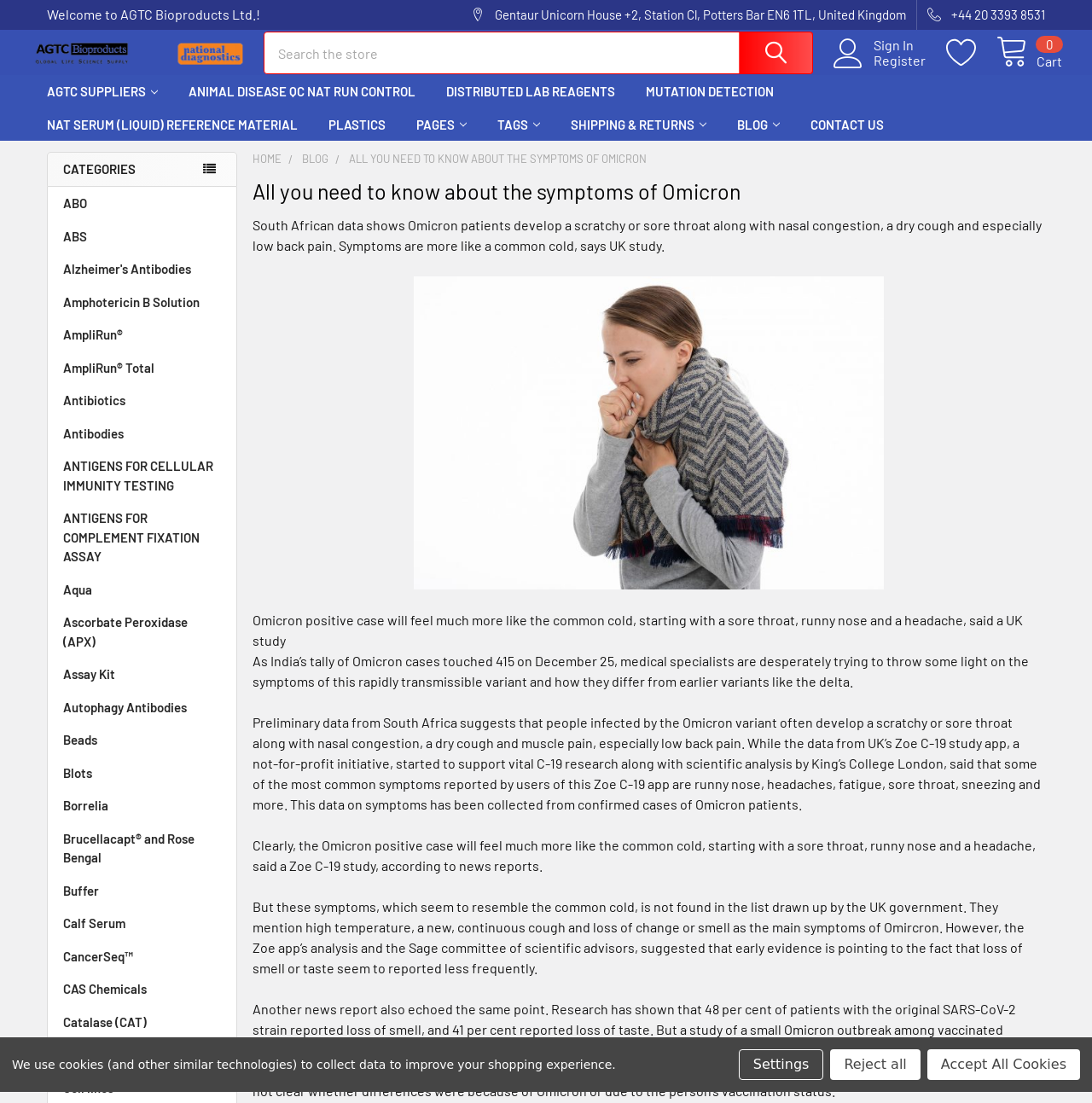What is the purpose of the search bar?
Based on the visual content, answer with a single word or a brief phrase.

To search the website